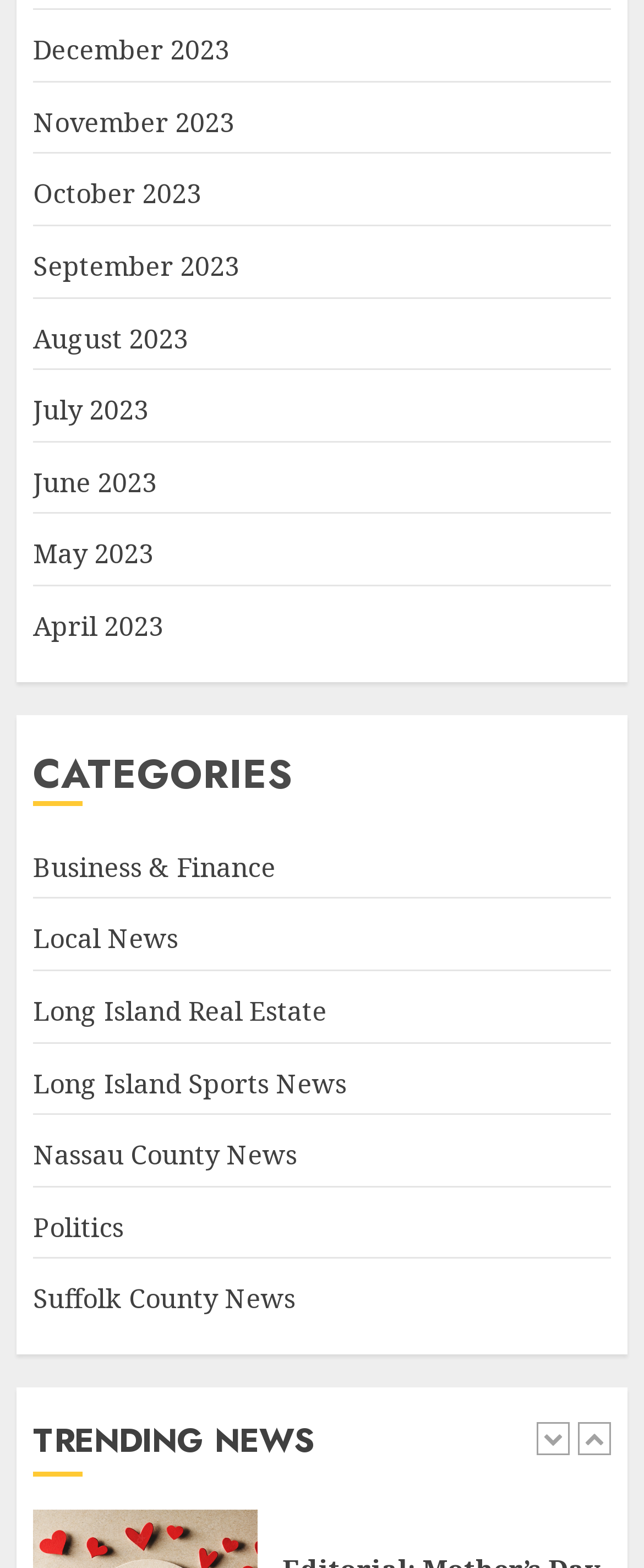How many months are listed?
Based on the image content, provide your answer in one word or a short phrase.

7